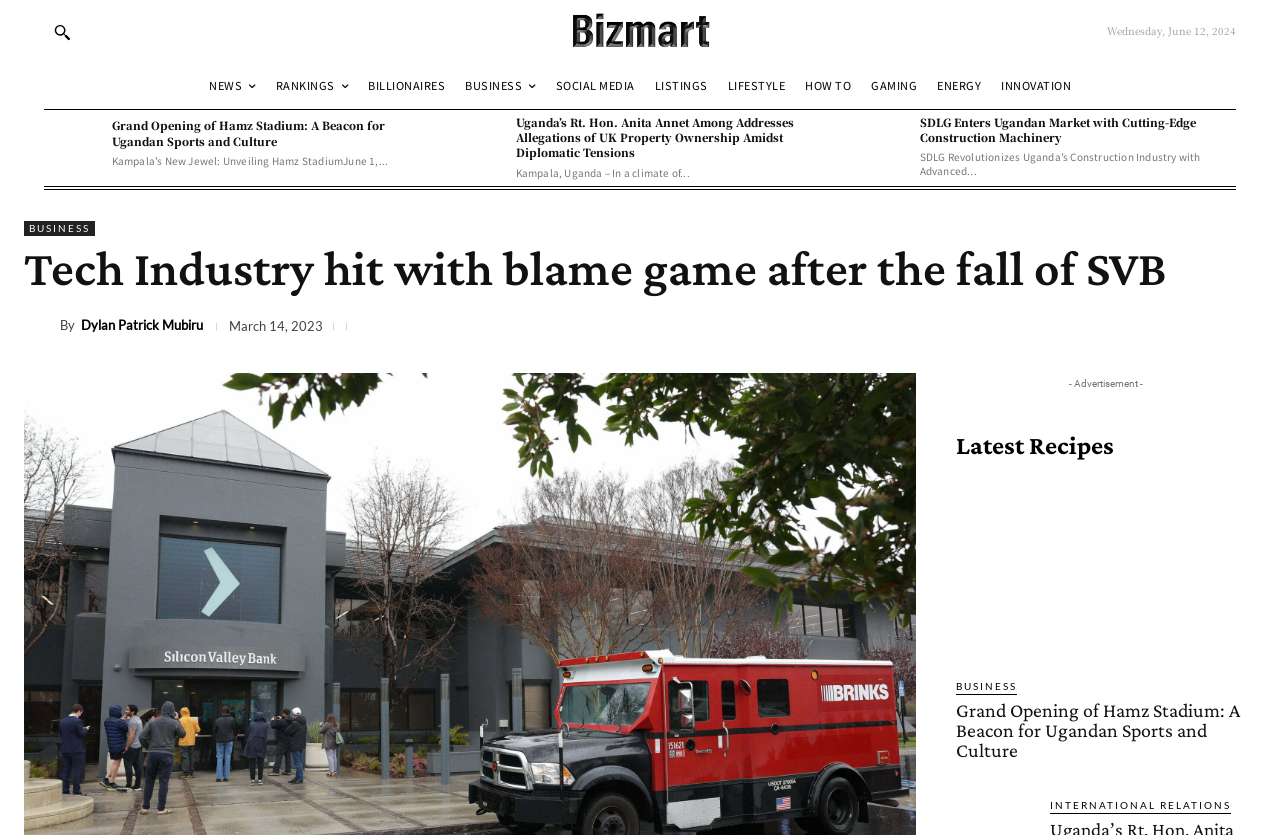How many social media sharing options are available for the article 'Tech Industry hit with blame game after the fall of SVB'?
Using the screenshot, give a one-word or short phrase answer.

5